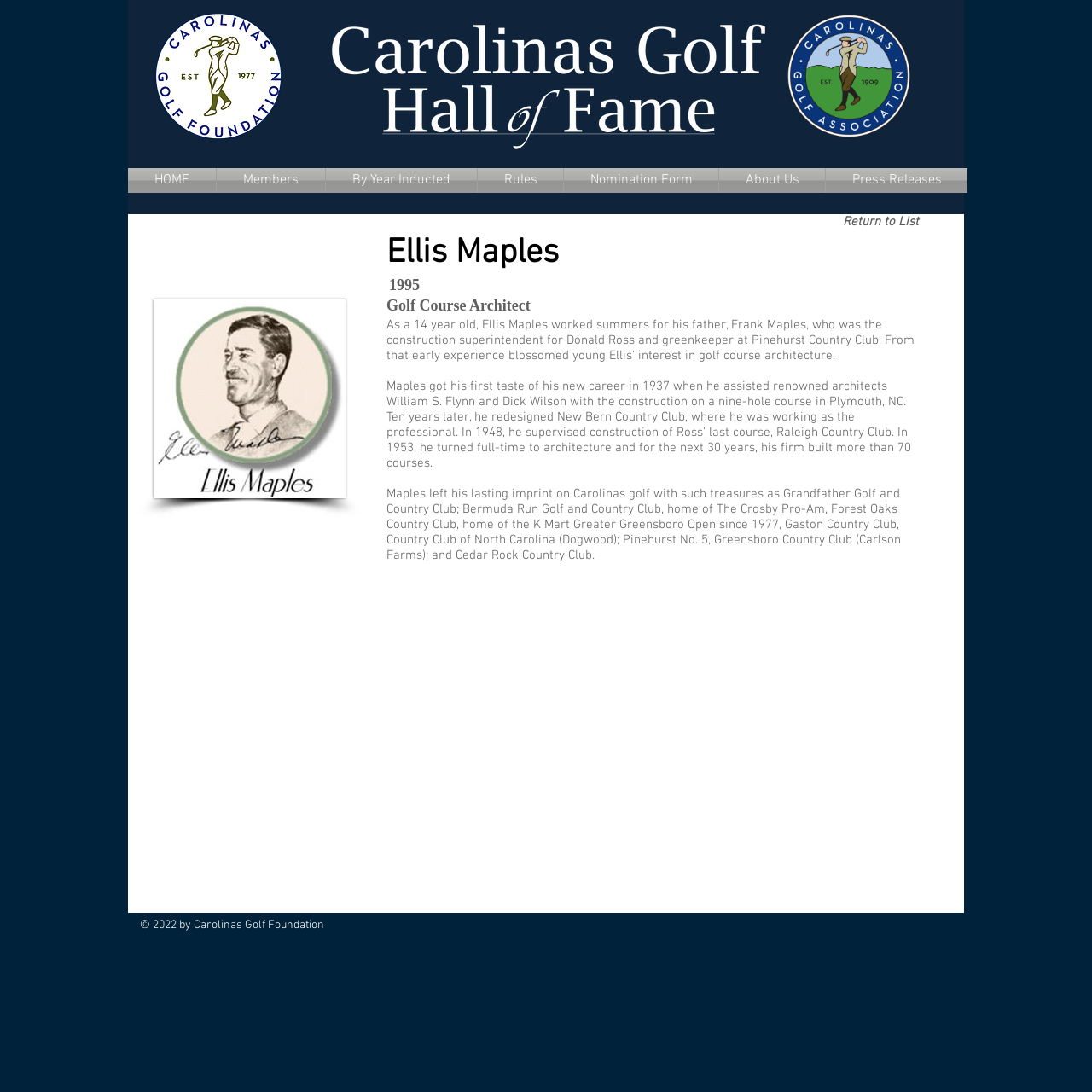What is the name of the person described on this page?
Answer the question with as much detail as you can, using the image as a reference.

I determined the answer by looking at the text on the page, specifically the section that starts with 'Ellis Maples worked summers for his father...' which indicates that the page is about Ellis Maples.